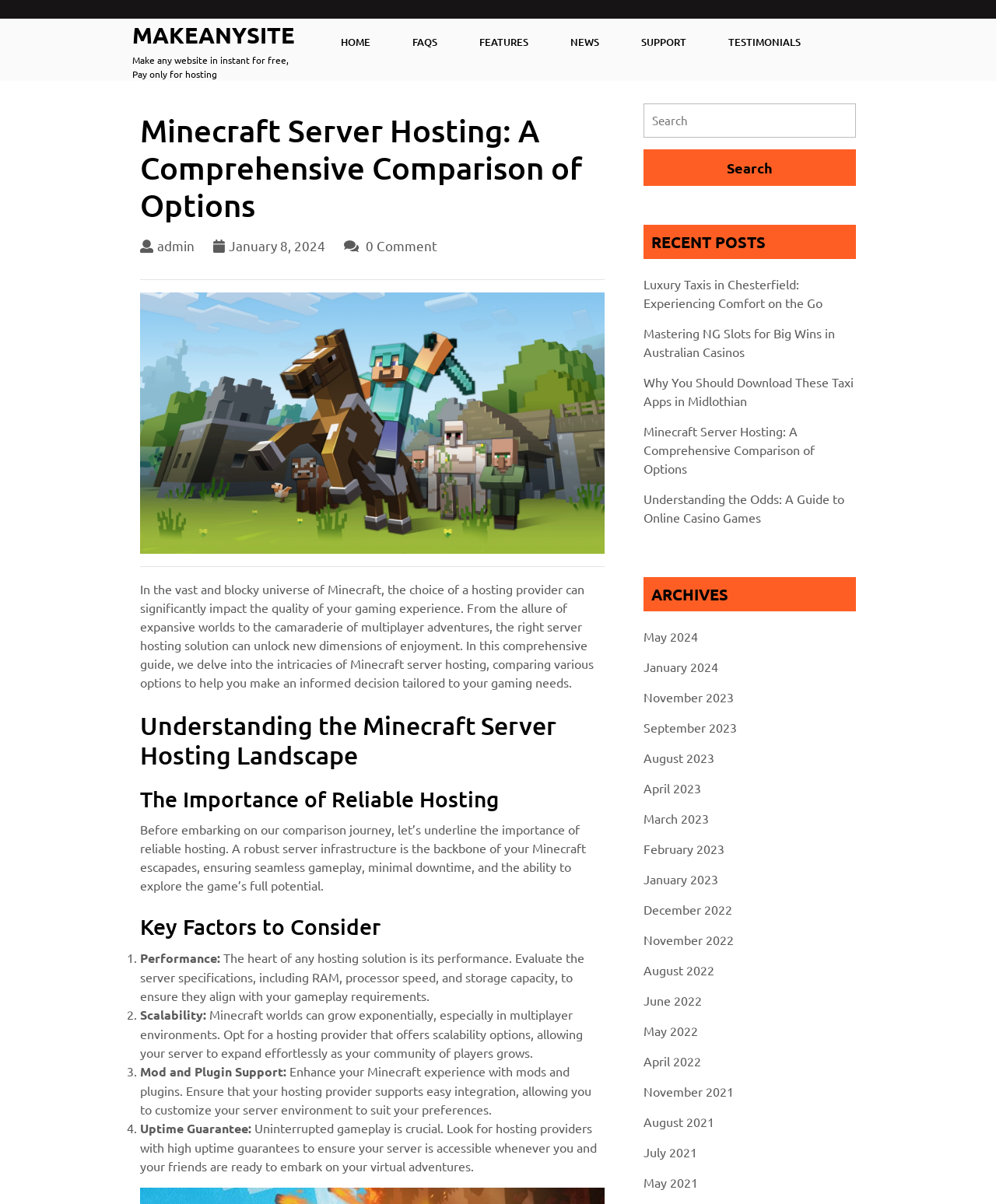Please give a one-word or short phrase response to the following question: 
How many recent posts are listed on the webpage?

5